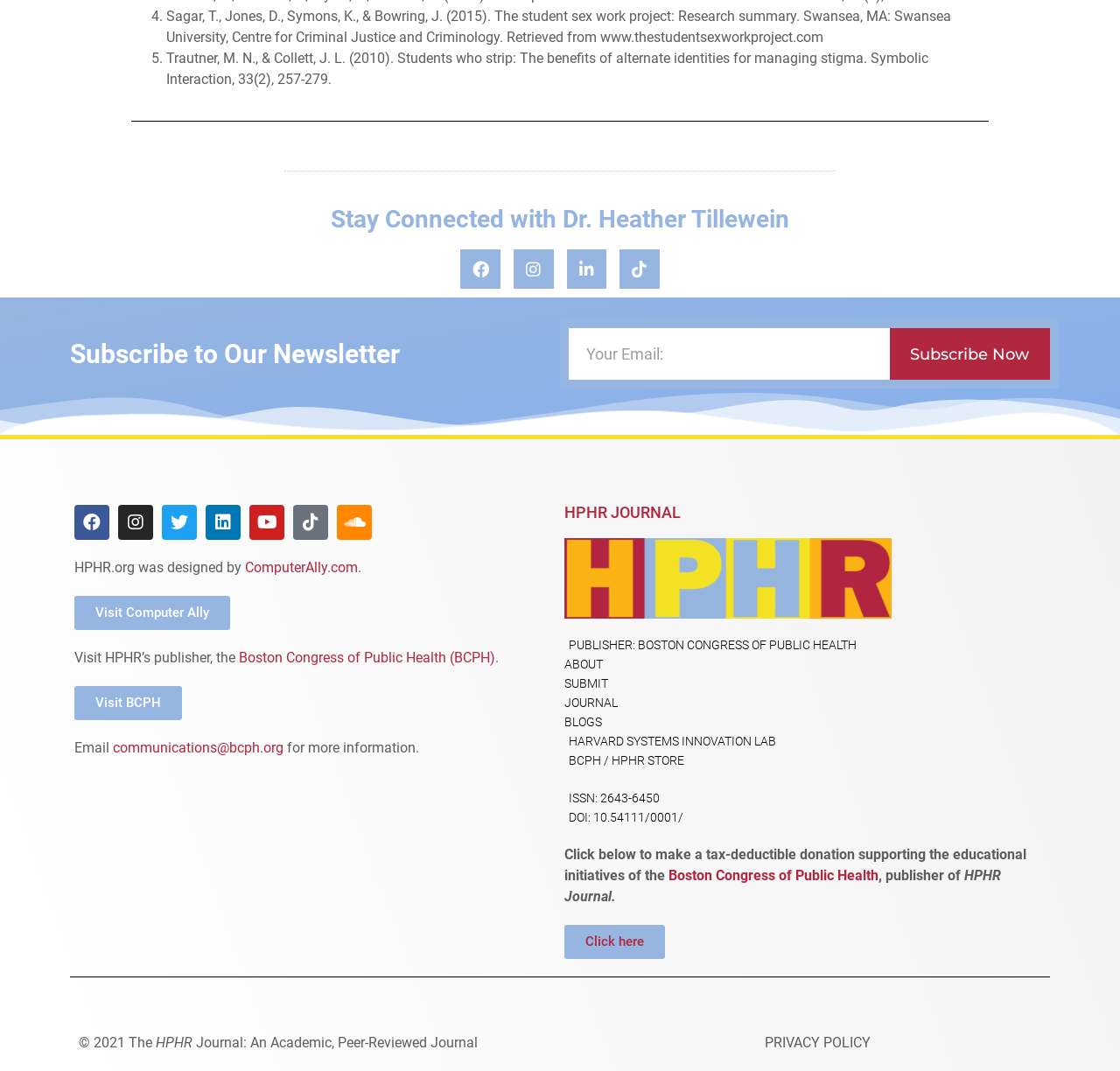Using the information from the screenshot, answer the following question thoroughly:
What is the title of the journal?

I found the title of the journal by looking at the heading element with the text 'HPHR JOURNAL' at coordinates [0.504, 0.472, 0.934, 0.486].